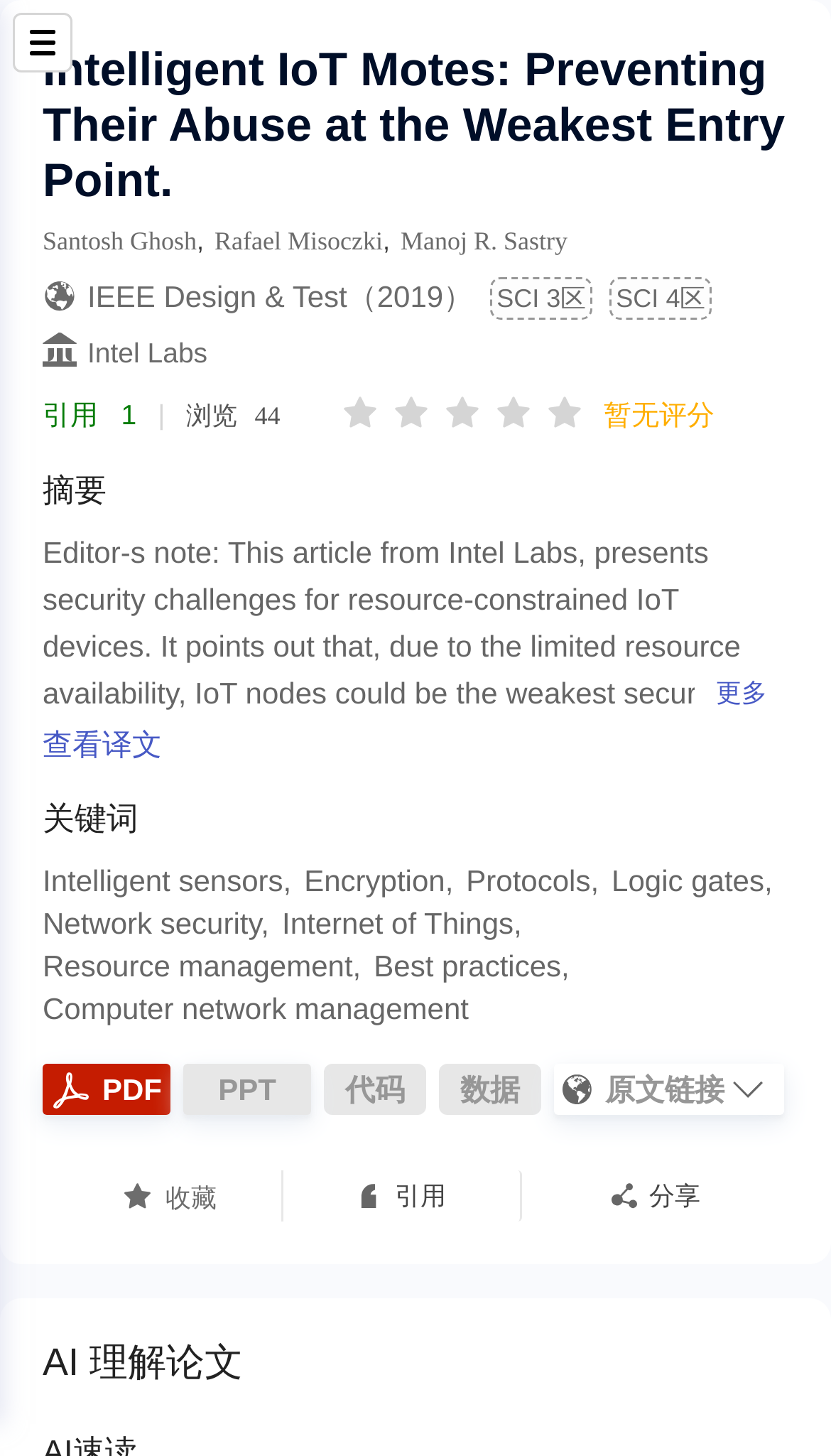What is the last keyword listed?
Utilize the information in the image to give a detailed answer to the question.

I found the answer by looking at the list of keywords at the bottom of the webpage and identifying the last one, which is 'Computer network management'.